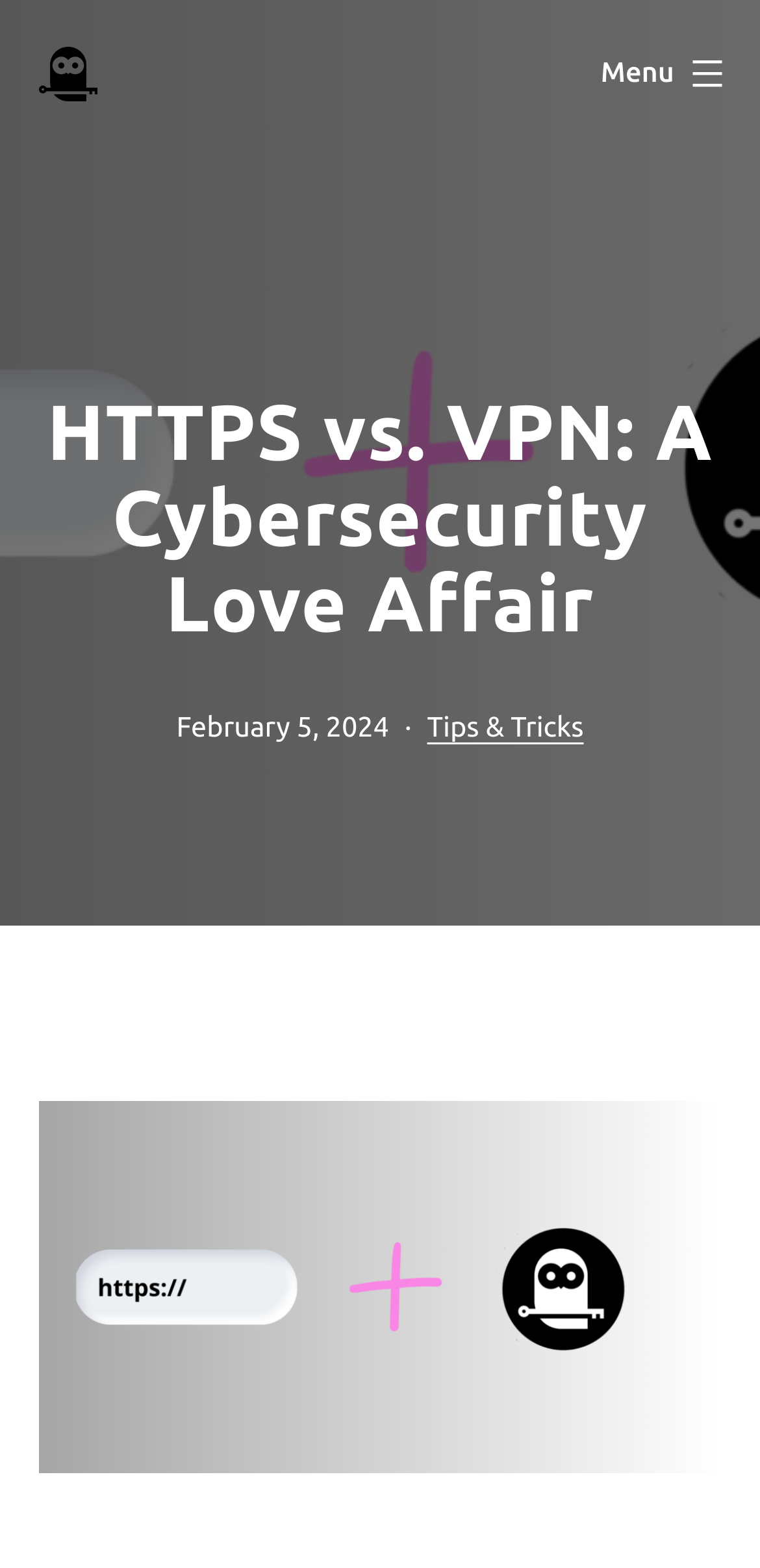Provide a one-word or one-phrase answer to the question:
What is the text on the top-left corner of the webpage?

ForestVPN